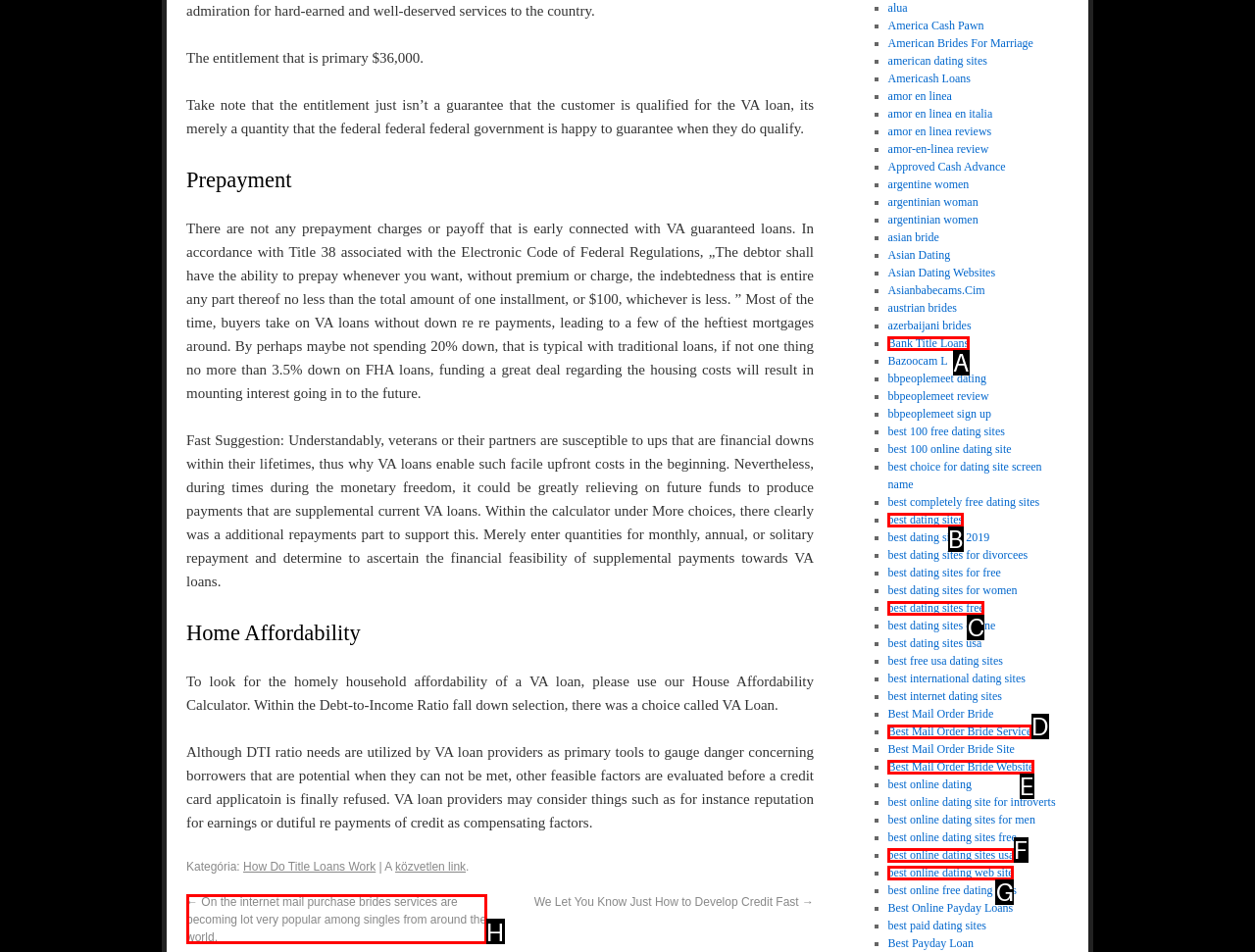With the description: best online dating web site, find the option that corresponds most closely and answer with its letter directly.

G